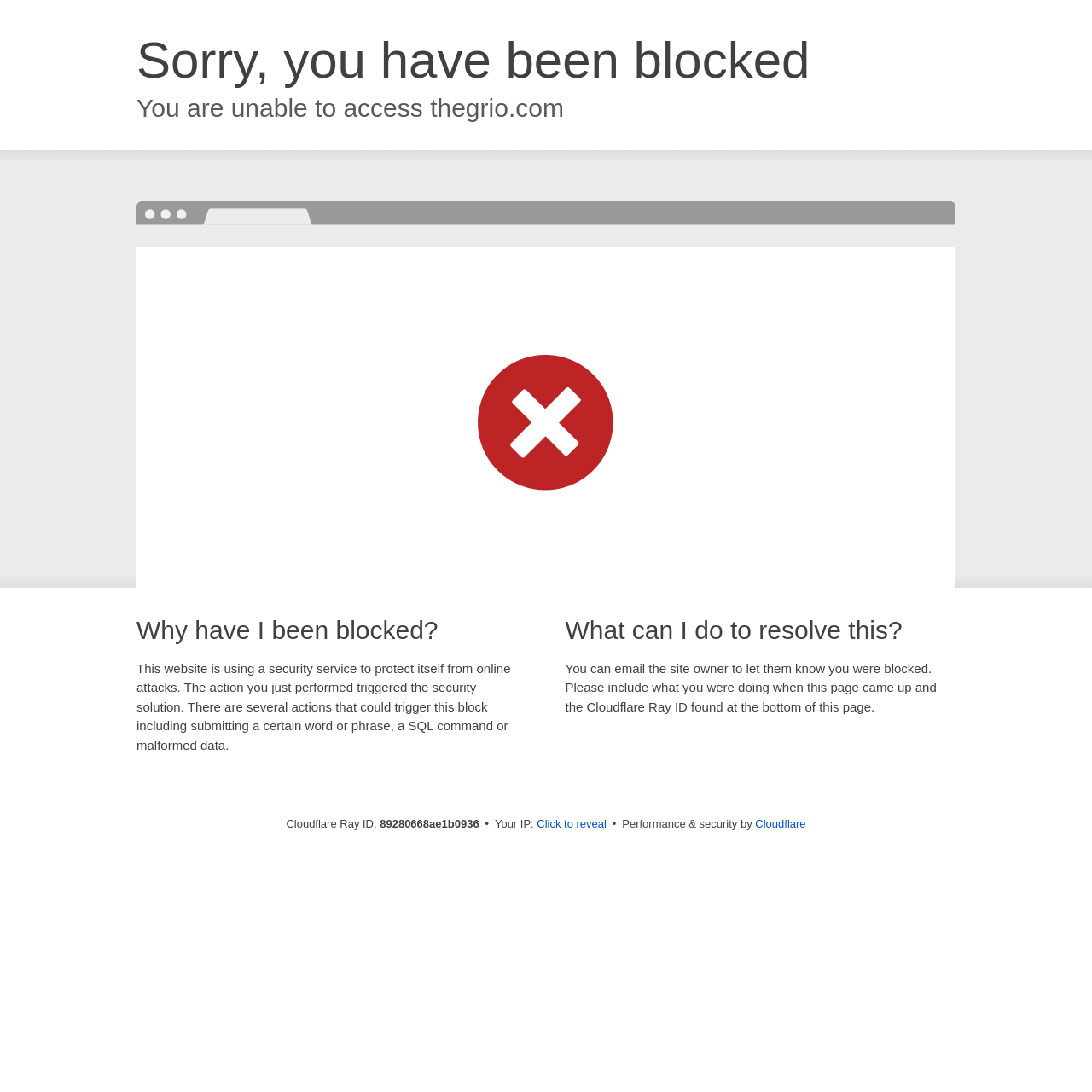Can you locate the main headline on this webpage and provide its text content?

Sorry, you have been blocked